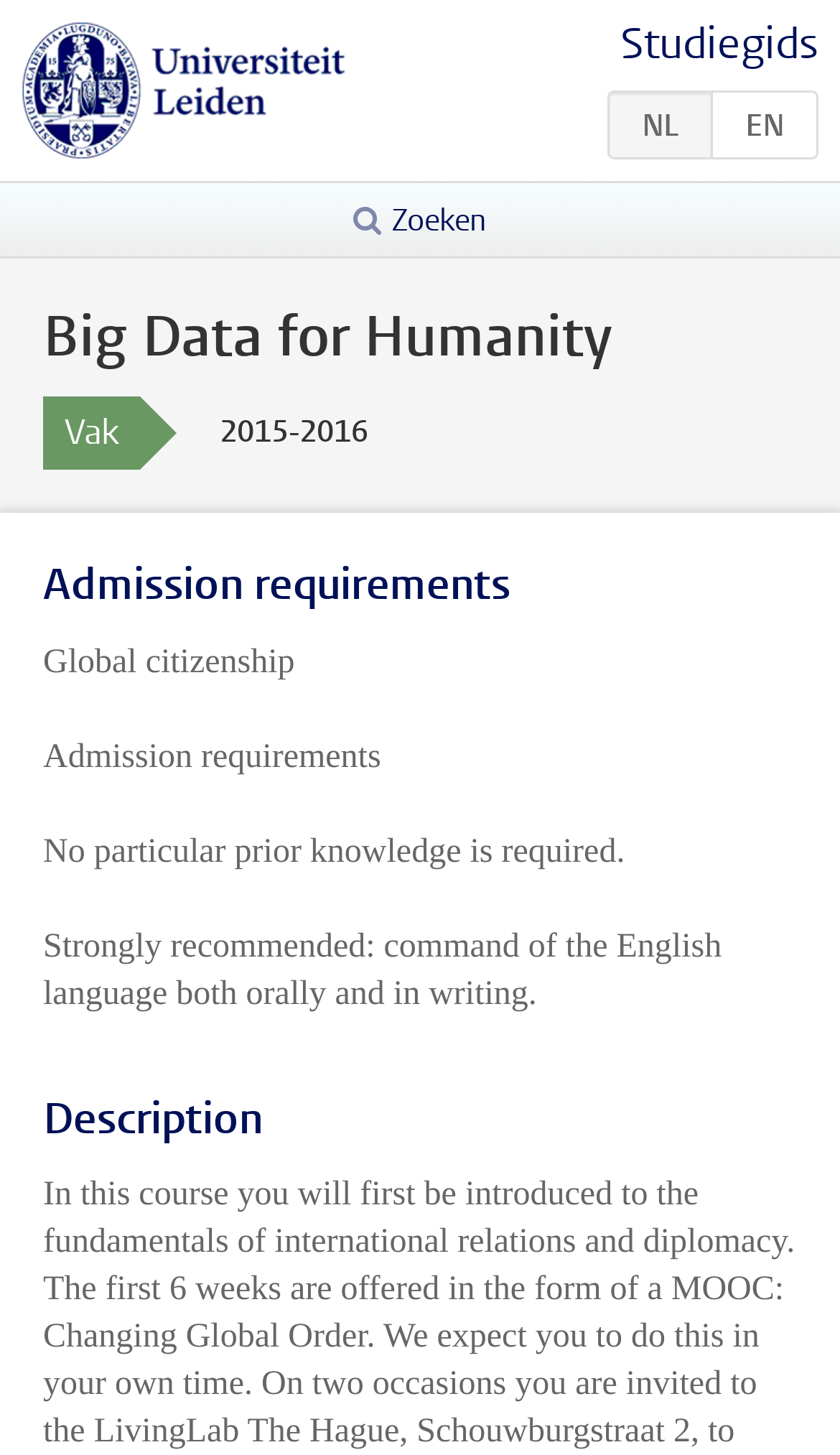Provide a thorough and detailed response to the question by examining the image: 
What is the theme of the course?

I found this information by reading the 'Admission requirements' section, which mentions 'Global citizenship' as a relevant theme.